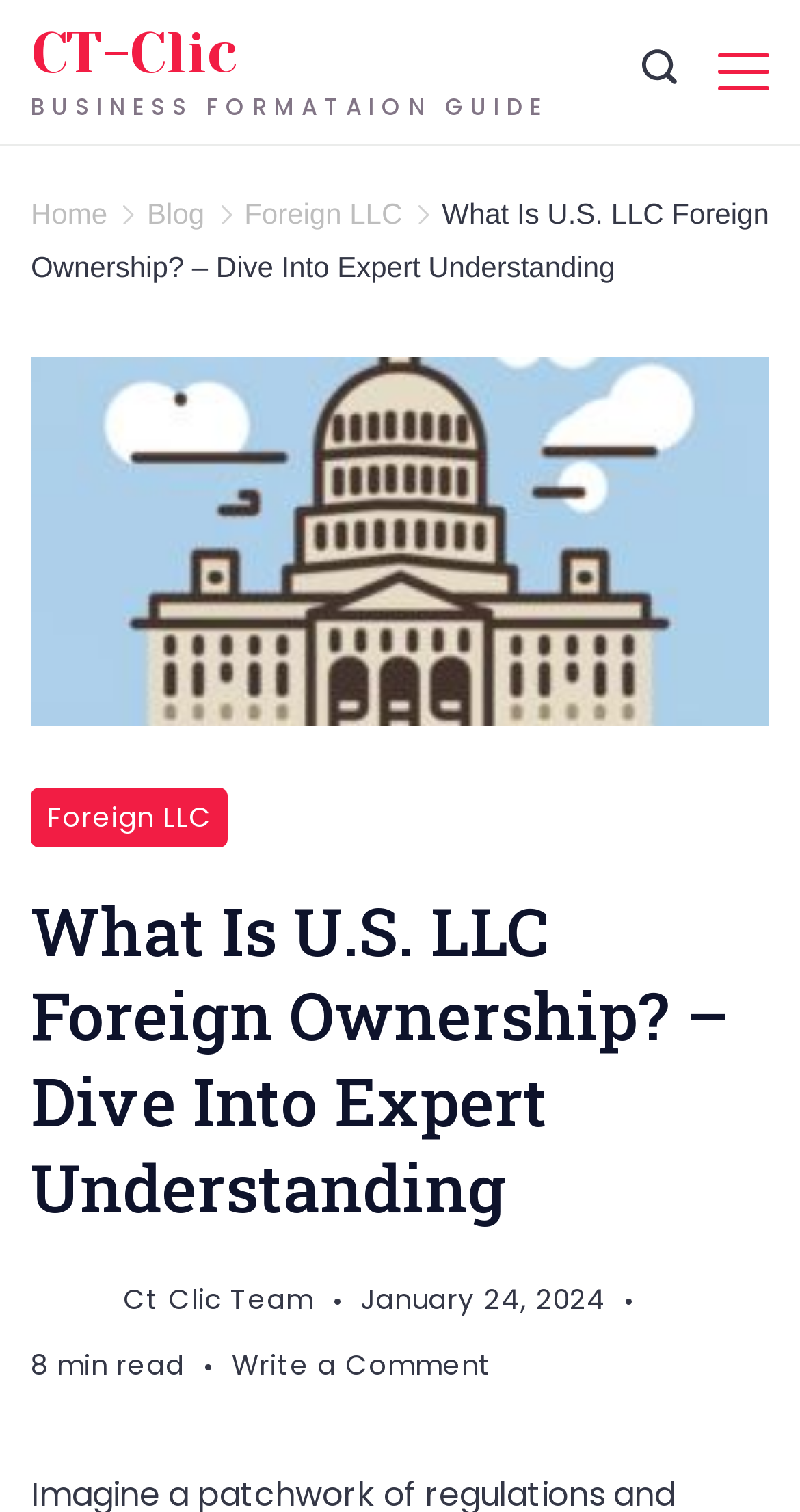What is the name of the team that wrote this article?
Please answer the question with as much detail and depth as you can.

The webpage contains a link with the text 'Ct Clic Team' which indicates the name of the team that wrote this article.